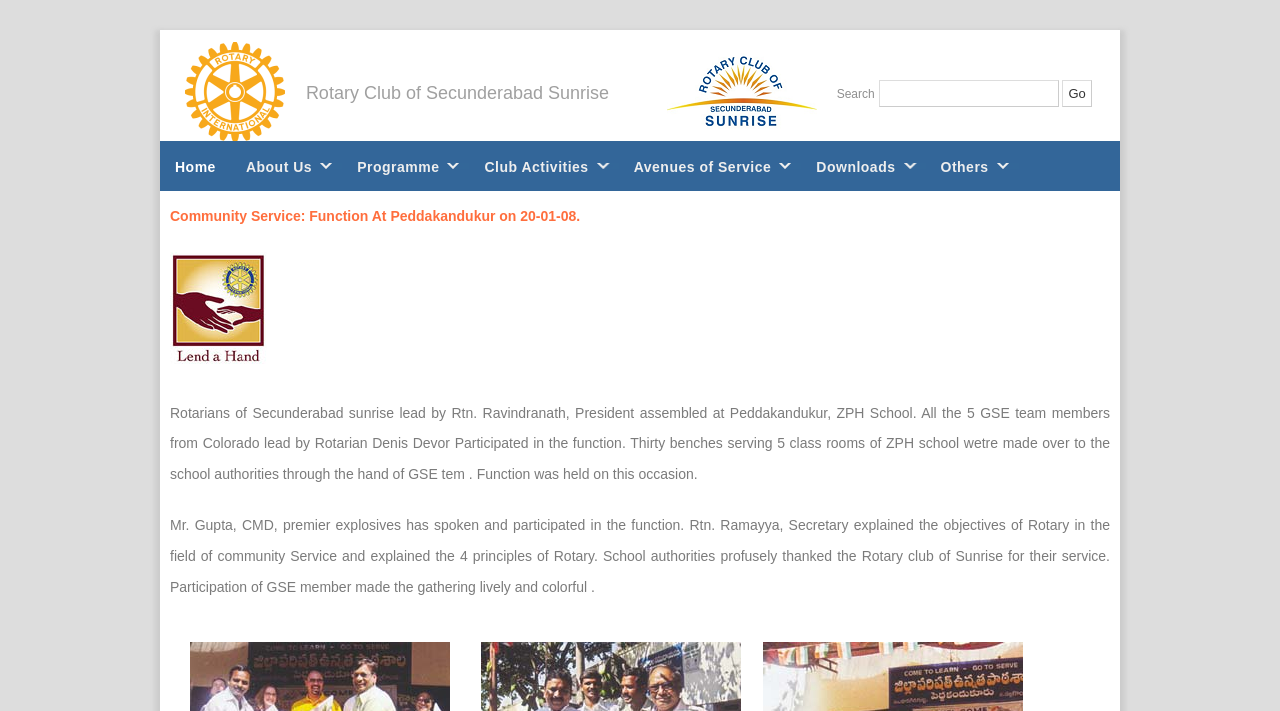Determine the bounding box coordinates in the format (top-left x, top-left y, bottom-right x, bottom-right y). Ensure all values are floating point numbers between 0 and 1. Identify the bounding box of the UI element described by: Others

[0.723, 0.198, 0.796, 0.269]